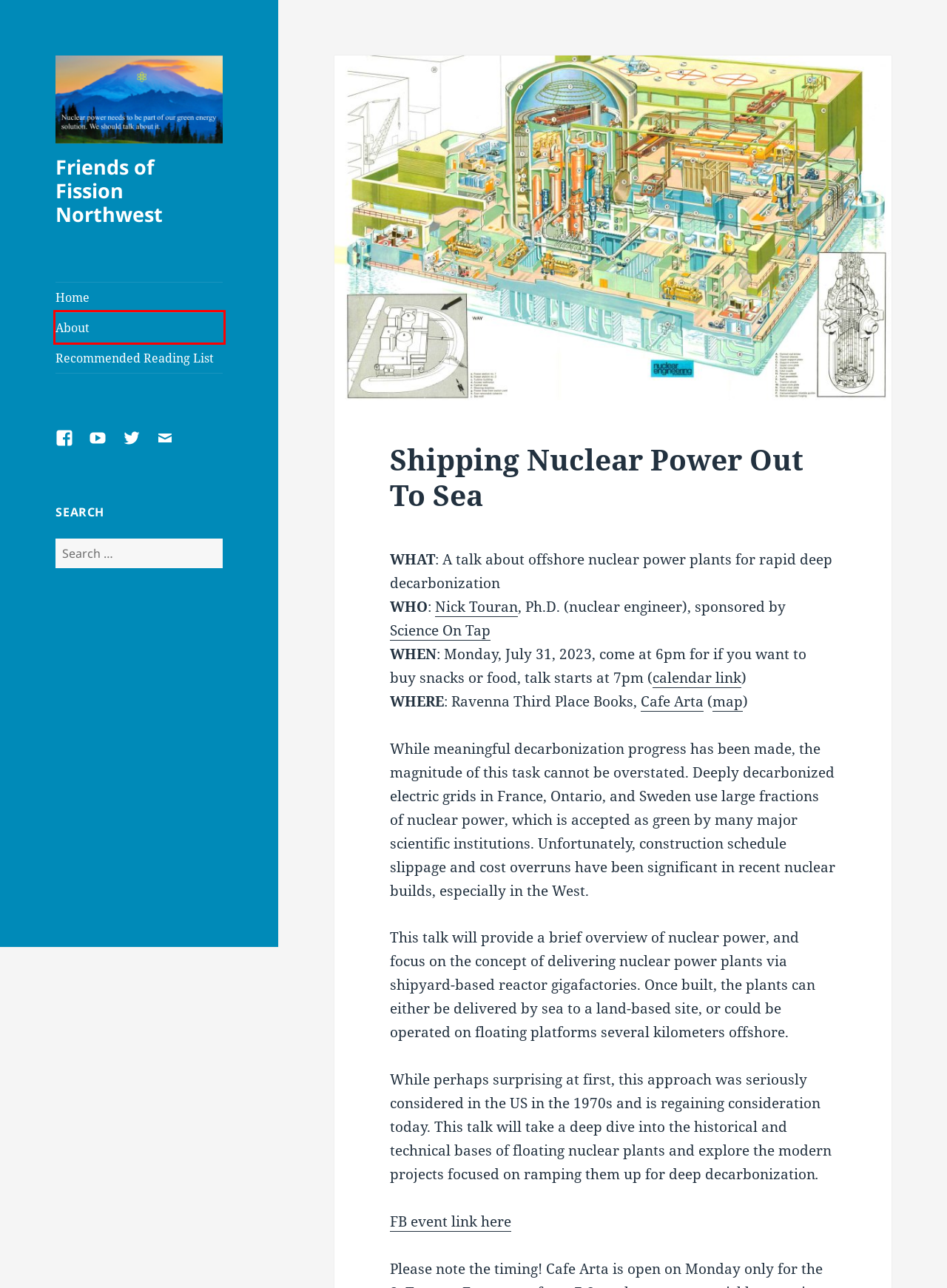Observe the screenshot of a webpage with a red bounding box highlighting an element. Choose the webpage description that accurately reflects the new page after the element within the bounding box is clicked. Here are the candidates:
A. Washington State Energy, Climate Change & Nuclear Solutions – Friends of Fission Northwest
B. Nuclear Now! – Friends of Fission Northwest
C. Nick Touran – Friends of Fission Northwest
D. Events – Friends of Fission Northwest
E. Friends of Fission Northwest
F. Recommended Reading List – Friends of Fission Northwest
G. Science on Tap: a science cafe
H. About – Friends of Fission Northwest

H